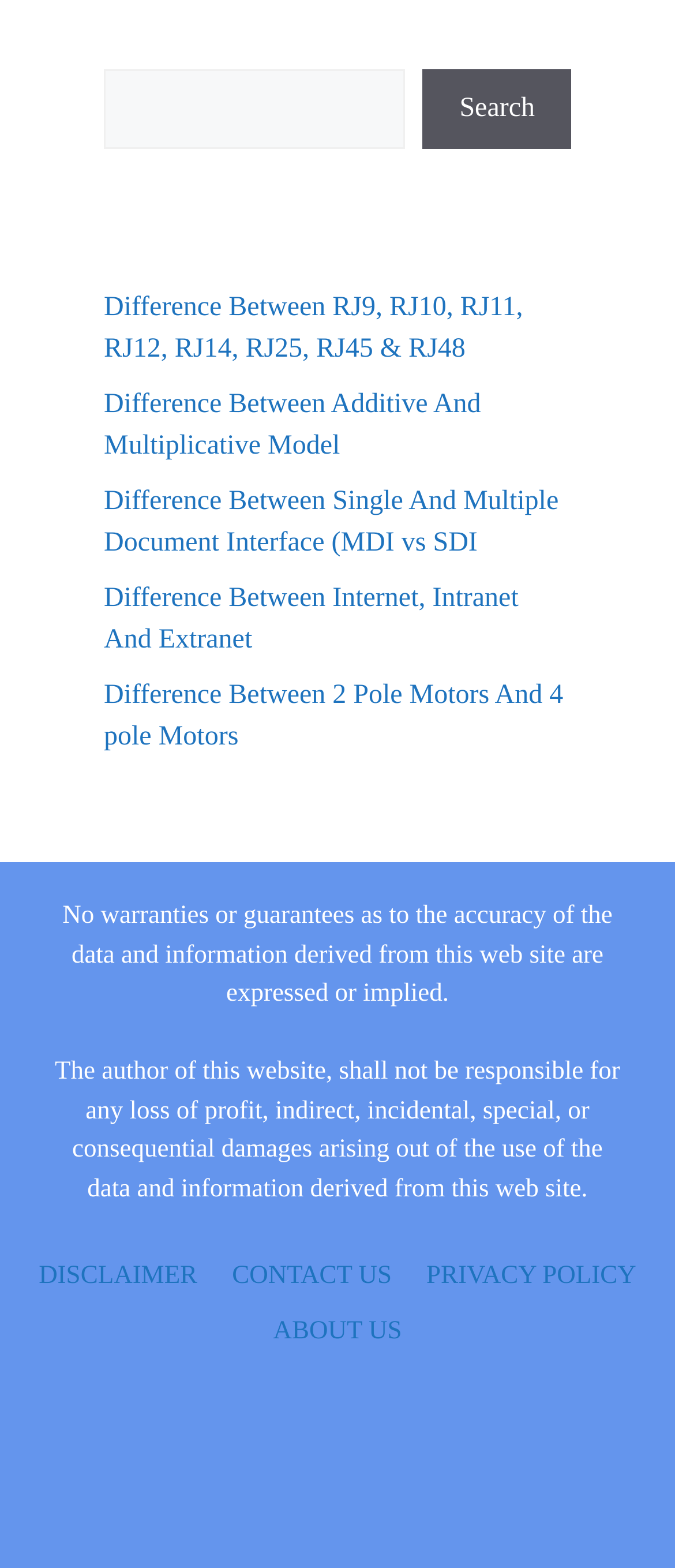Identify the bounding box coordinates of the clickable region required to complete the instruction: "view November 2020". The coordinates should be given as four float numbers within the range of 0 and 1, i.e., [left, top, right, bottom].

None